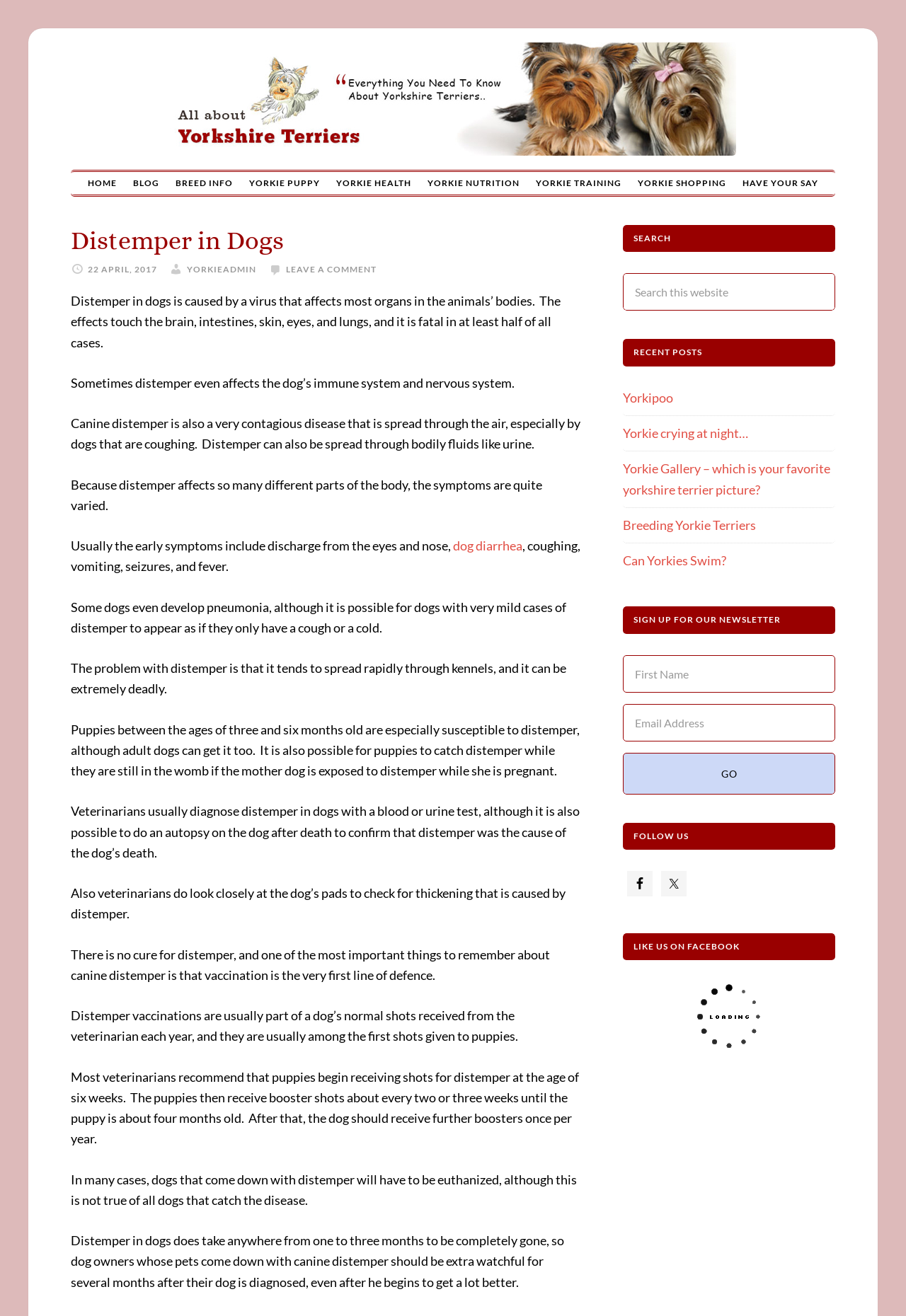Please respond to the question using a single word or phrase:
What is the first line of defense against canine distemper?

Vaccination